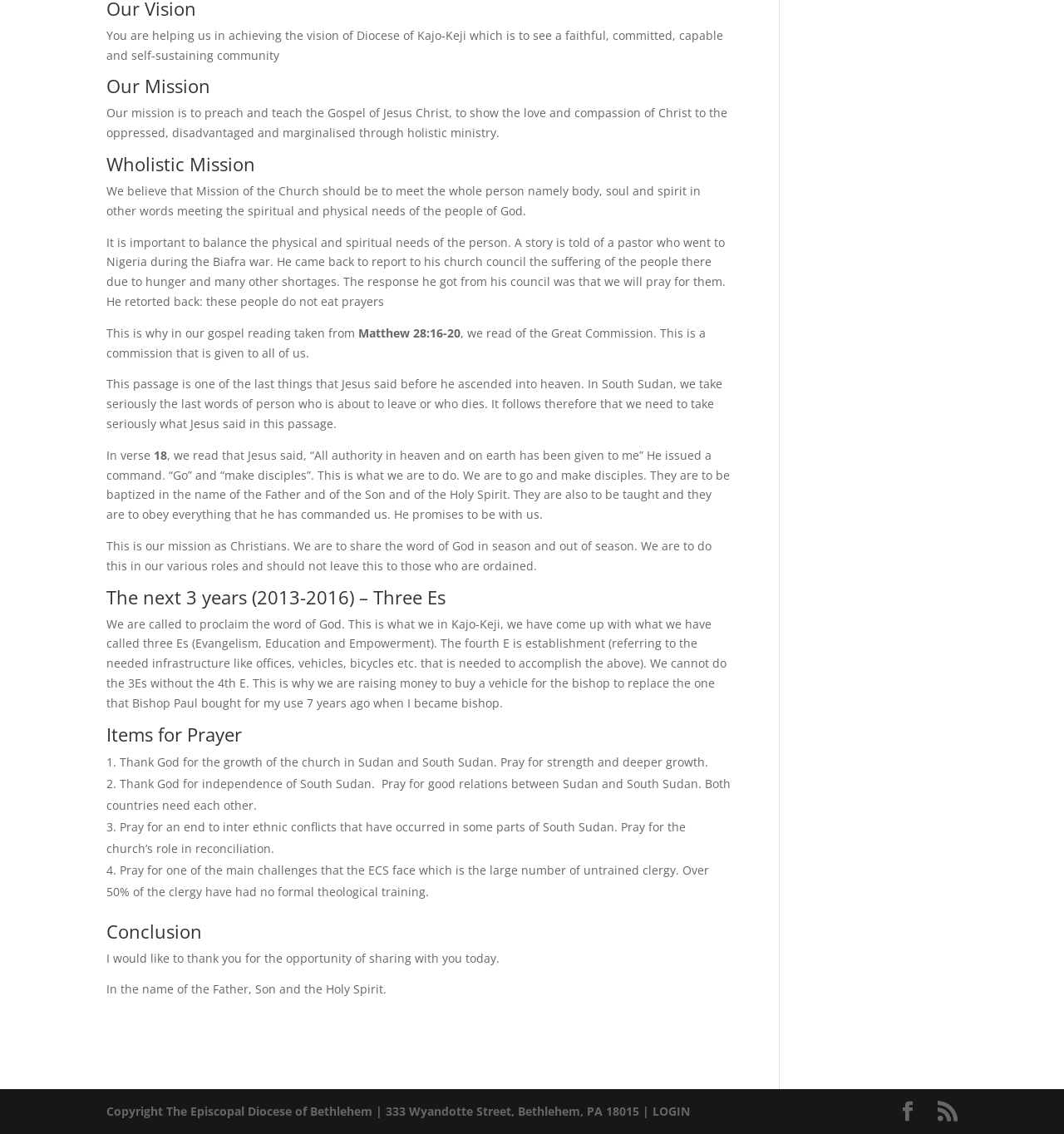What is the author of the text asking the readers to pray for?
Please answer the question as detailed as possible based on the image.

Based on the webpage content, the author is asking the readers to pray for strength and deeper growth, specifically thanking God for the growth of the church in Sudan and South Sudan.